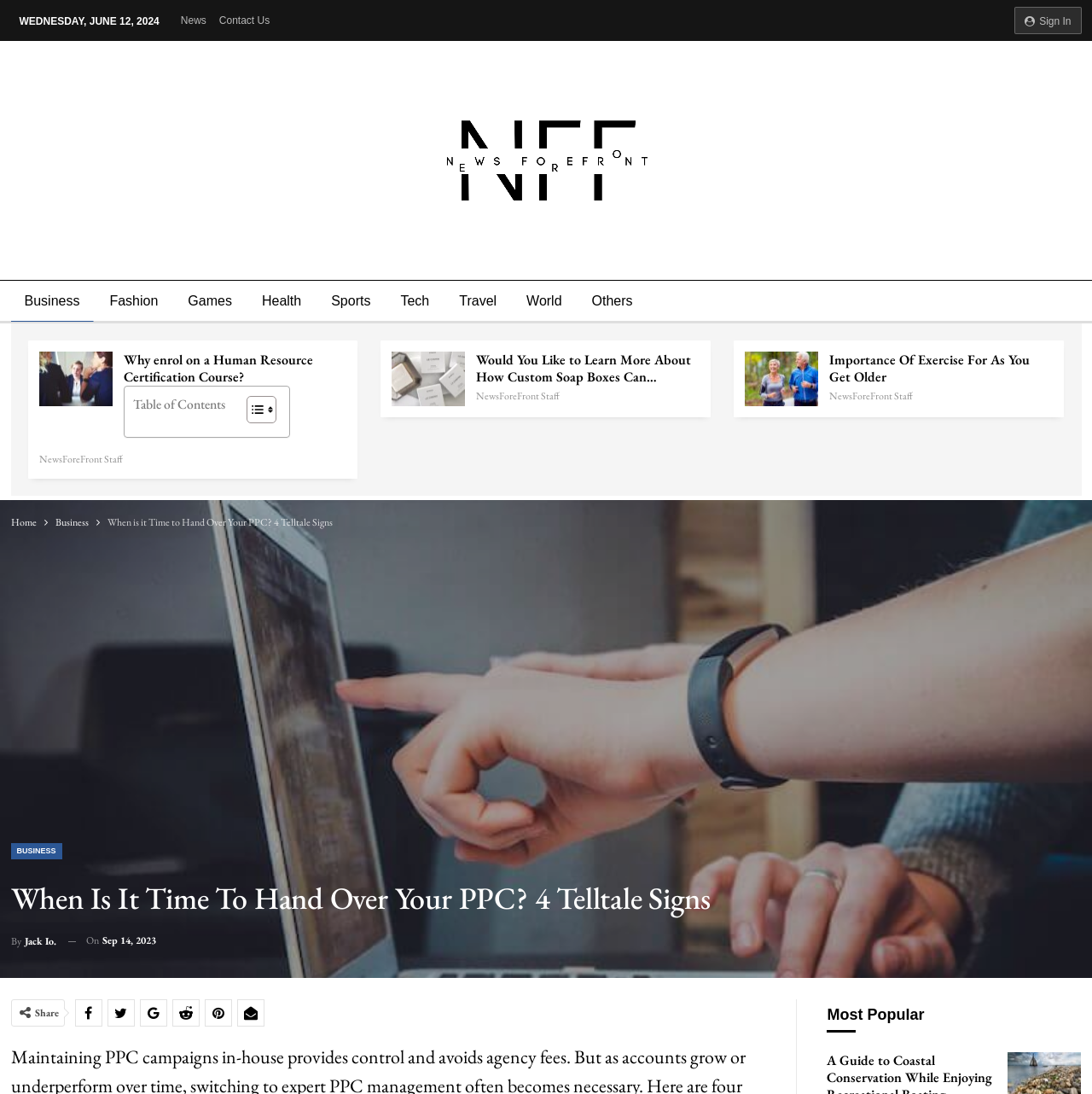Give a one-word or phrase response to the following question: What is the name of the news organization?

News ForeFront